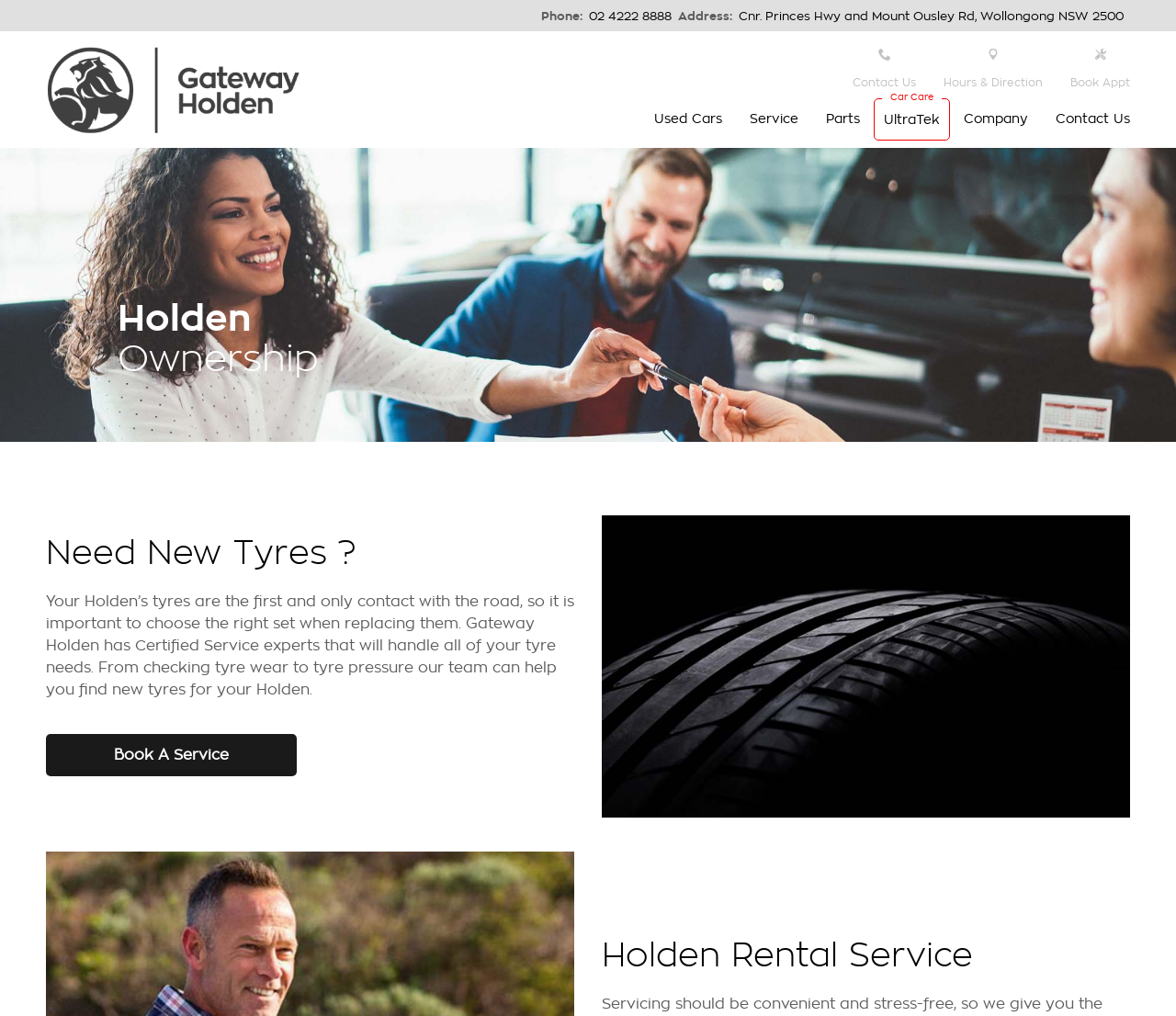Pinpoint the bounding box coordinates of the element you need to click to execute the following instruction: "Book an appointment". The bounding box should be represented by four float numbers between 0 and 1, in the format [left, top, right, bottom].

[0.898, 0.038, 0.961, 0.092]